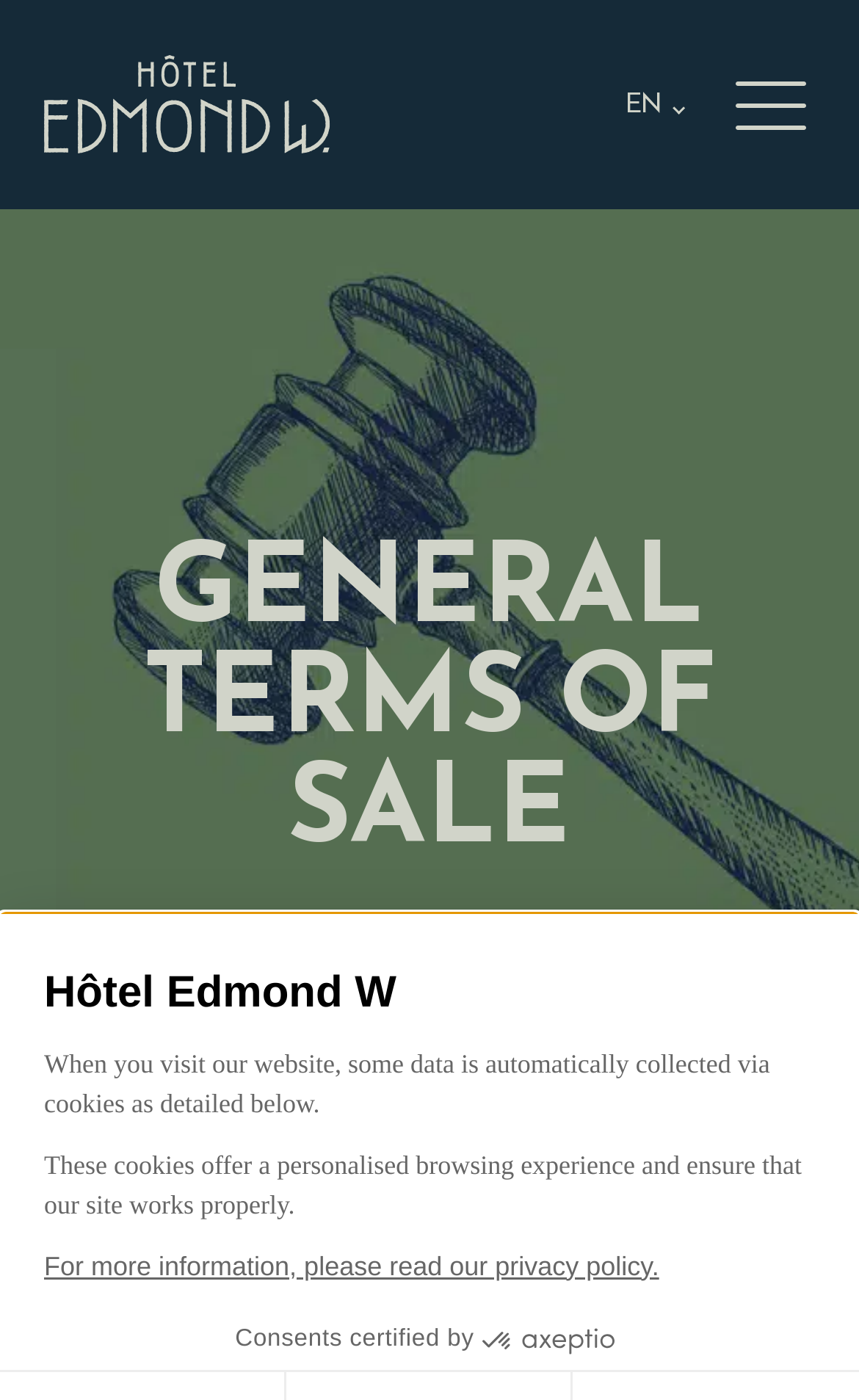Is there a menu on this page?
Refer to the image and offer an in-depth and detailed answer to the question.

The button element with the SvgRoot element containing a group element with the text 'menu' at the top right corner of the page indicates that there is a menu on this page.